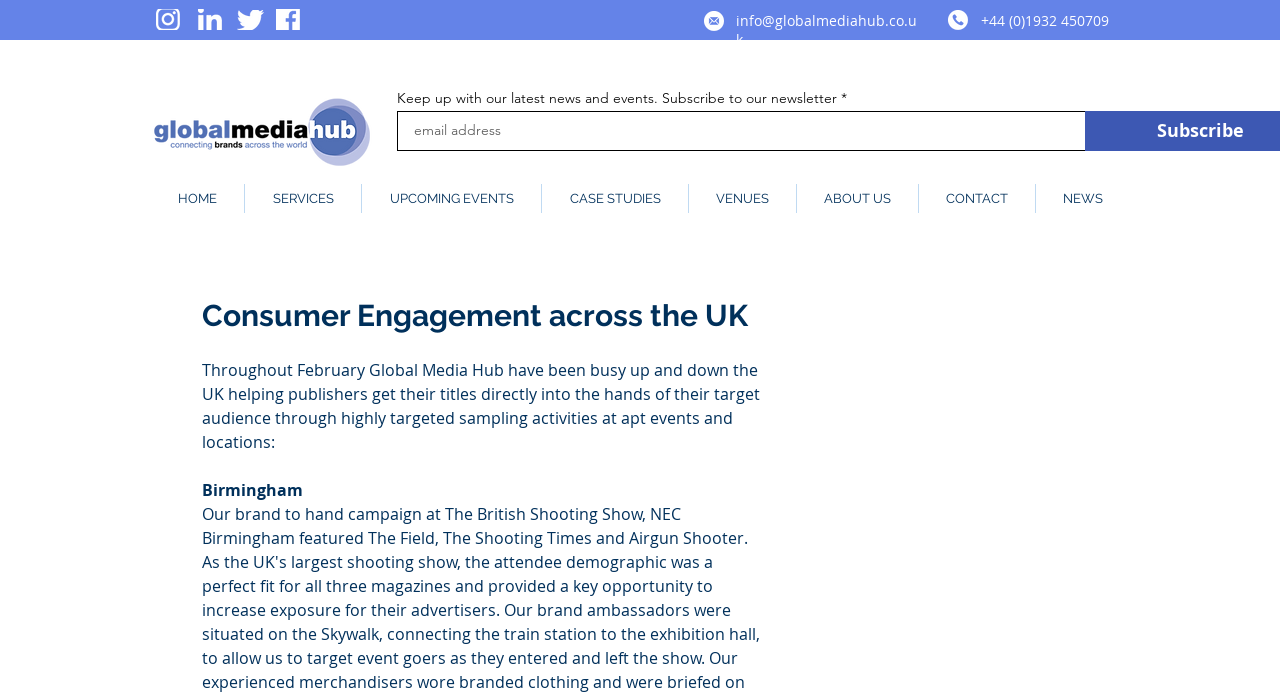Identify the bounding box coordinates of the clickable section necessary to follow the following instruction: "Call the phone number". The coordinates should be presented as four float numbers from 0 to 1, i.e., [left, top, right, bottom].

[0.766, 0.016, 0.866, 0.043]